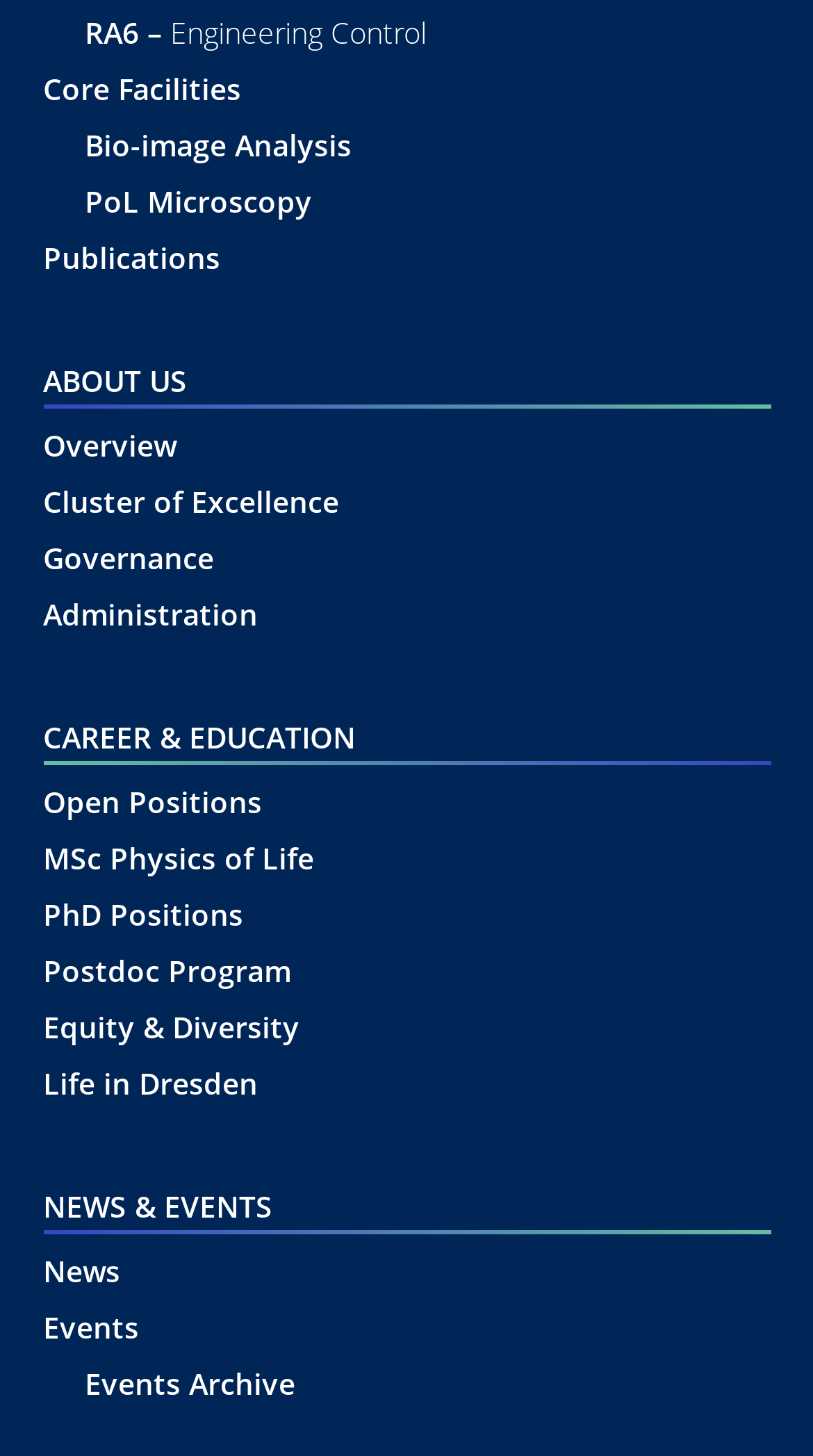What is the last menu item?
Using the image, provide a concise answer in one word or a short phrase.

Events Archive